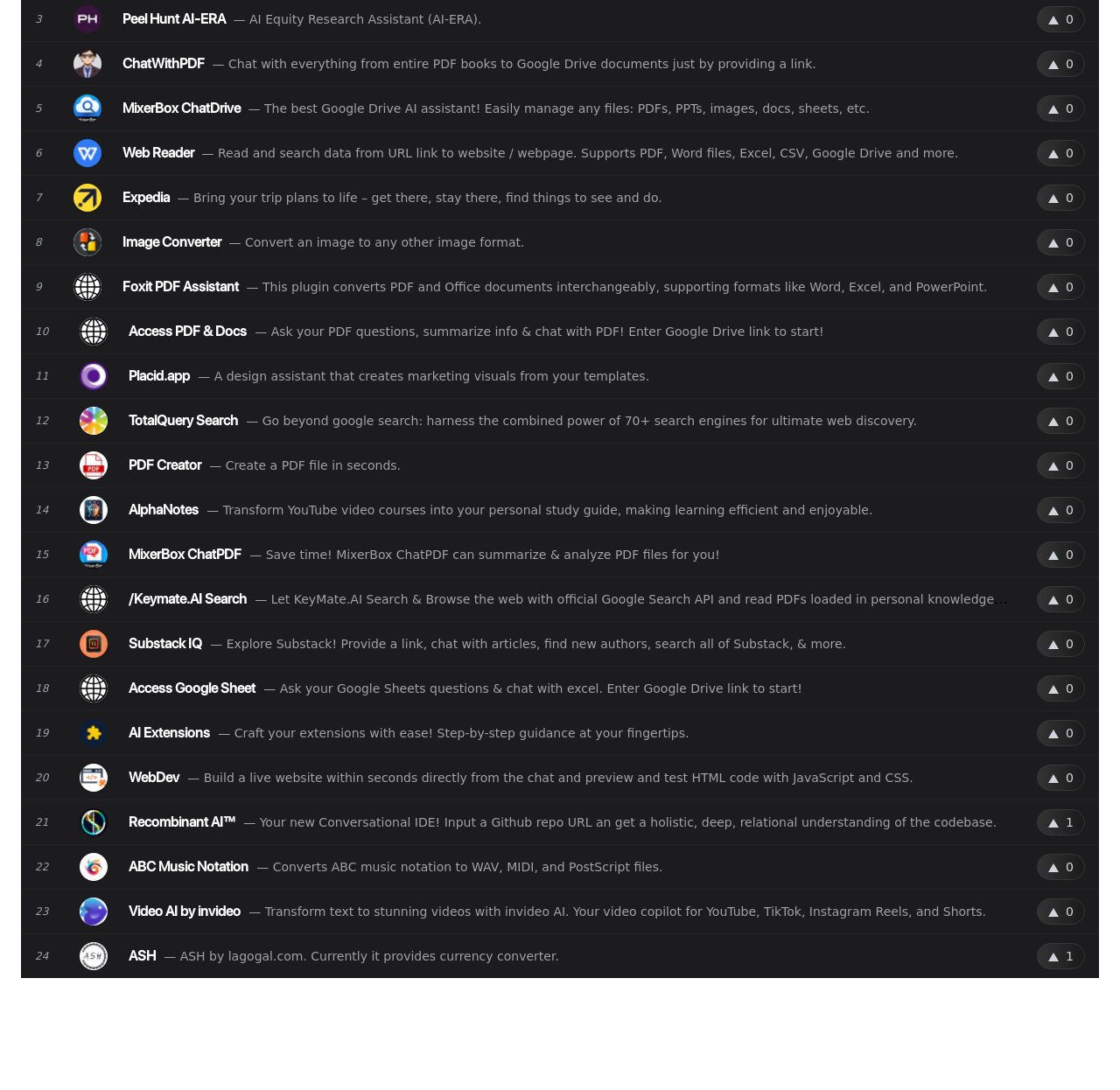Locate the bounding box coordinates of the area you need to click to fulfill this instruction: 'Click on AI Image'. The coordinates must be in the form of four float numbers ranging from 0 to 1: [left, top, right, bottom].

[0.065, 0.005, 0.09, 0.03]